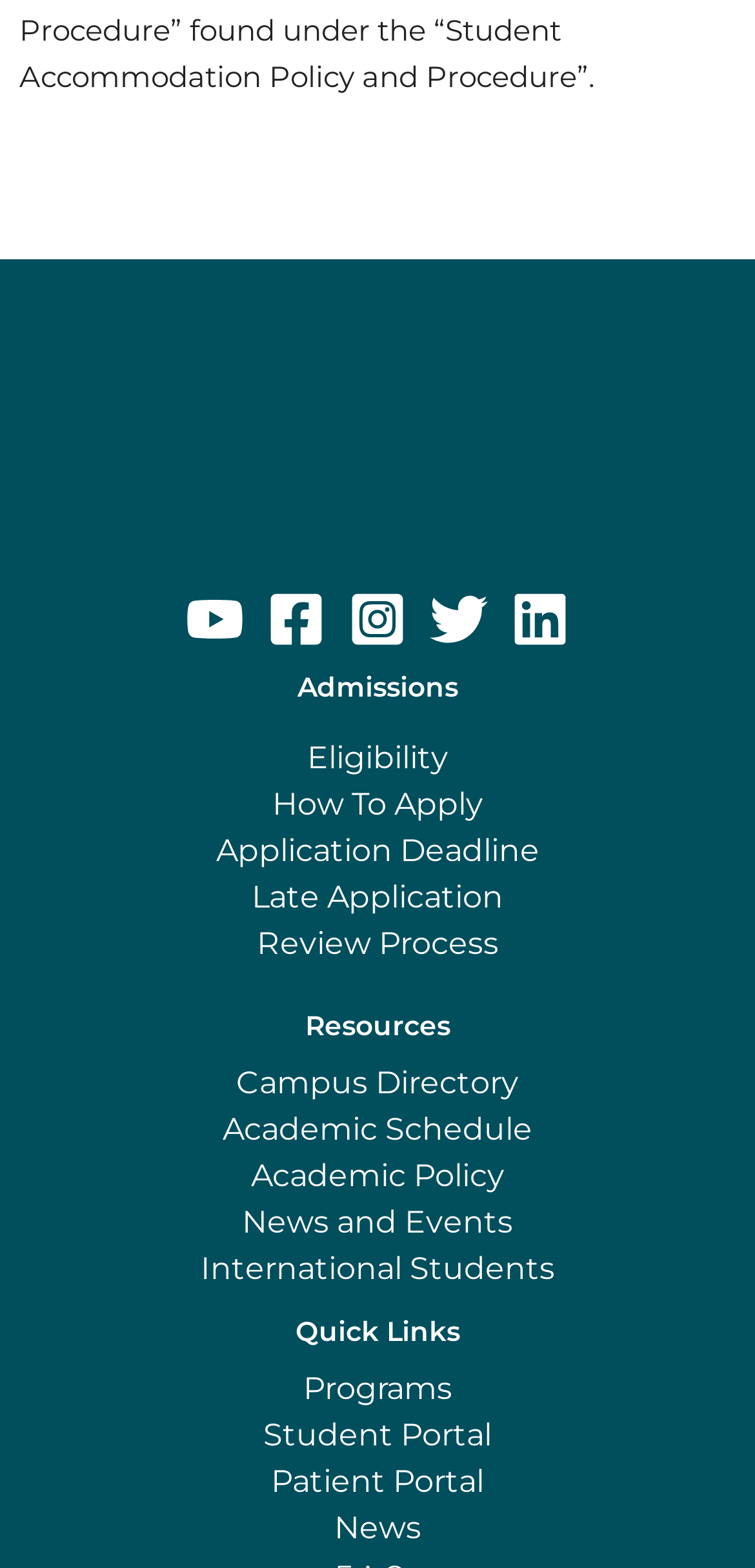Please identify the bounding box coordinates of the element I need to click to follow this instruction: "visit YouTube".

[0.246, 0.376, 0.323, 0.413]